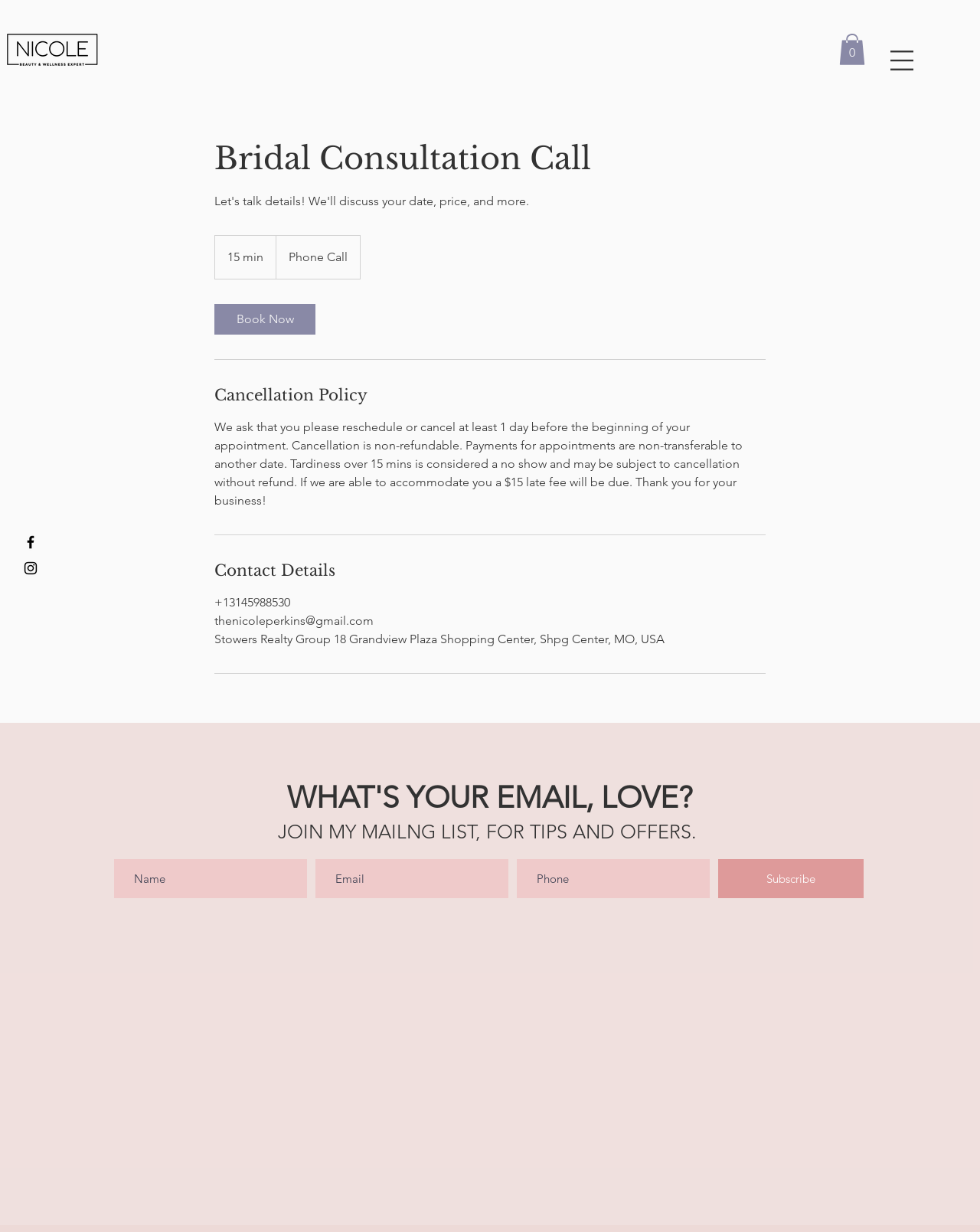How can you contact Nicole?
Please answer the question with as much detail and depth as you can.

The 'Contact Details' section provides Nicole's phone number and email address, indicating that these are the ways to contact her.